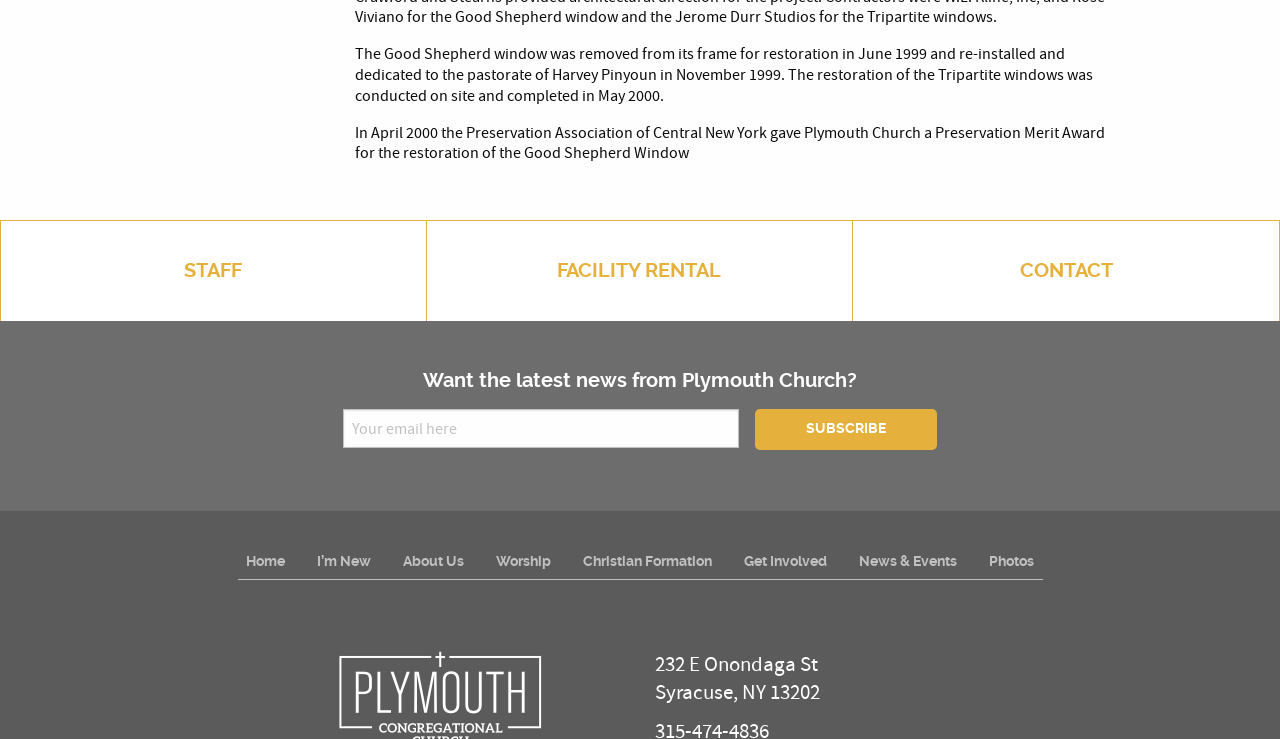Based on the description "I’m New", find the bounding box of the specified UI element.

[0.235, 0.735, 0.302, 0.784]